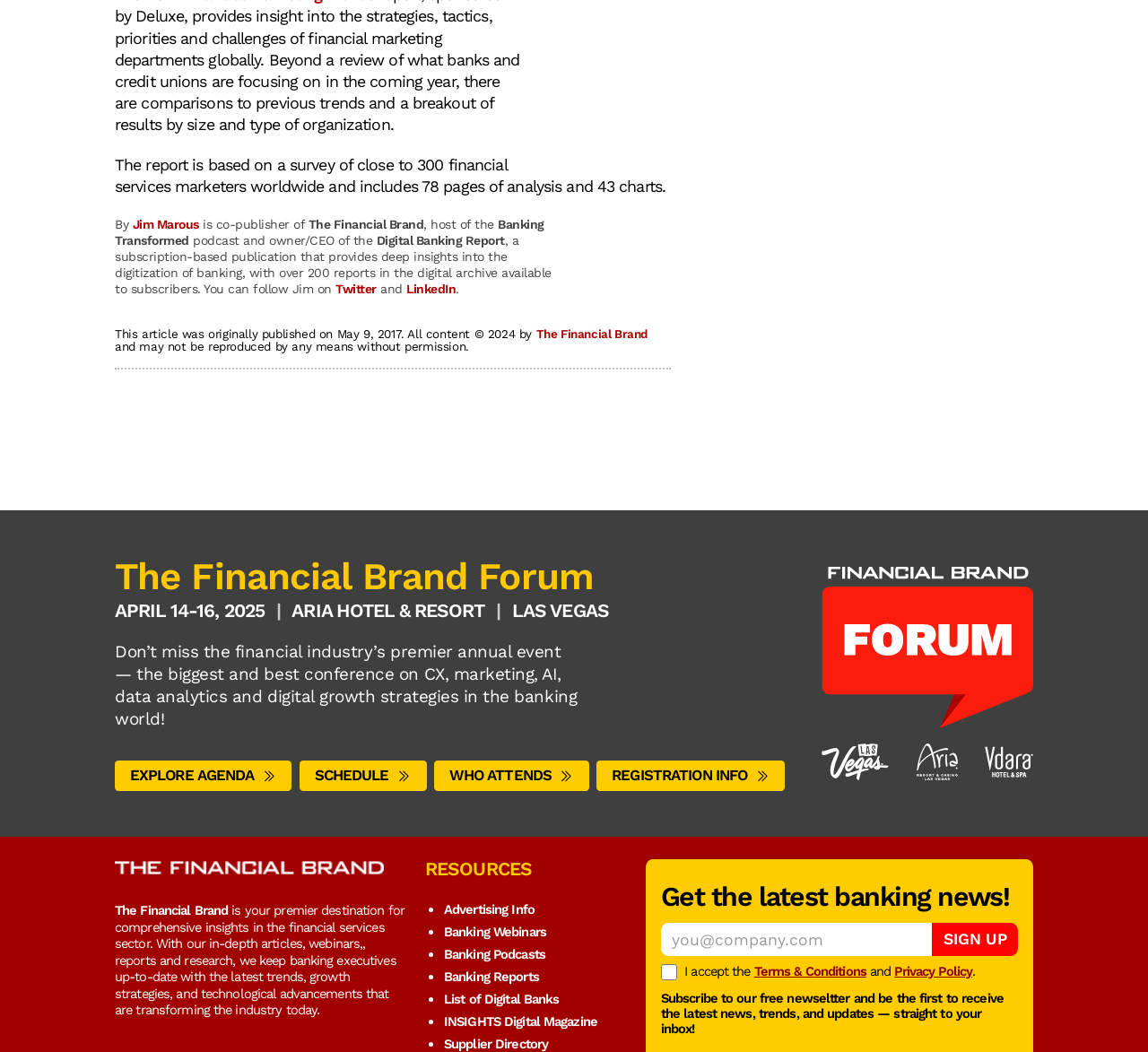Show me the bounding box coordinates of the clickable region to achieve the task as per the instruction: "Click on the 'The Financial Brand Forum' link".

[0.716, 0.606, 0.9, 0.623]